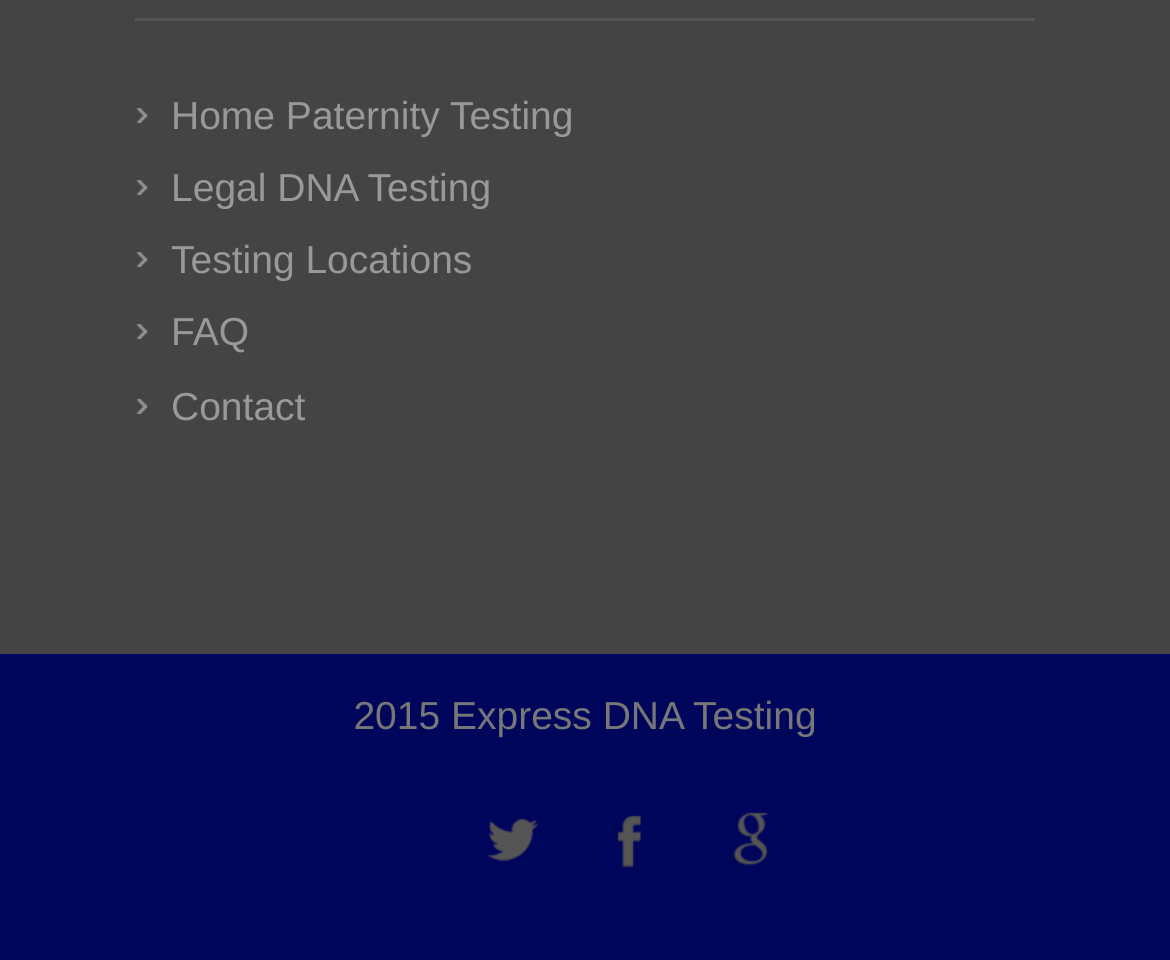What is the last menu item in the top navigation?
Please give a detailed and elaborate answer to the question based on the image.

The top navigation menu items are listed in order from left to right, and the last item is 'Contact'.